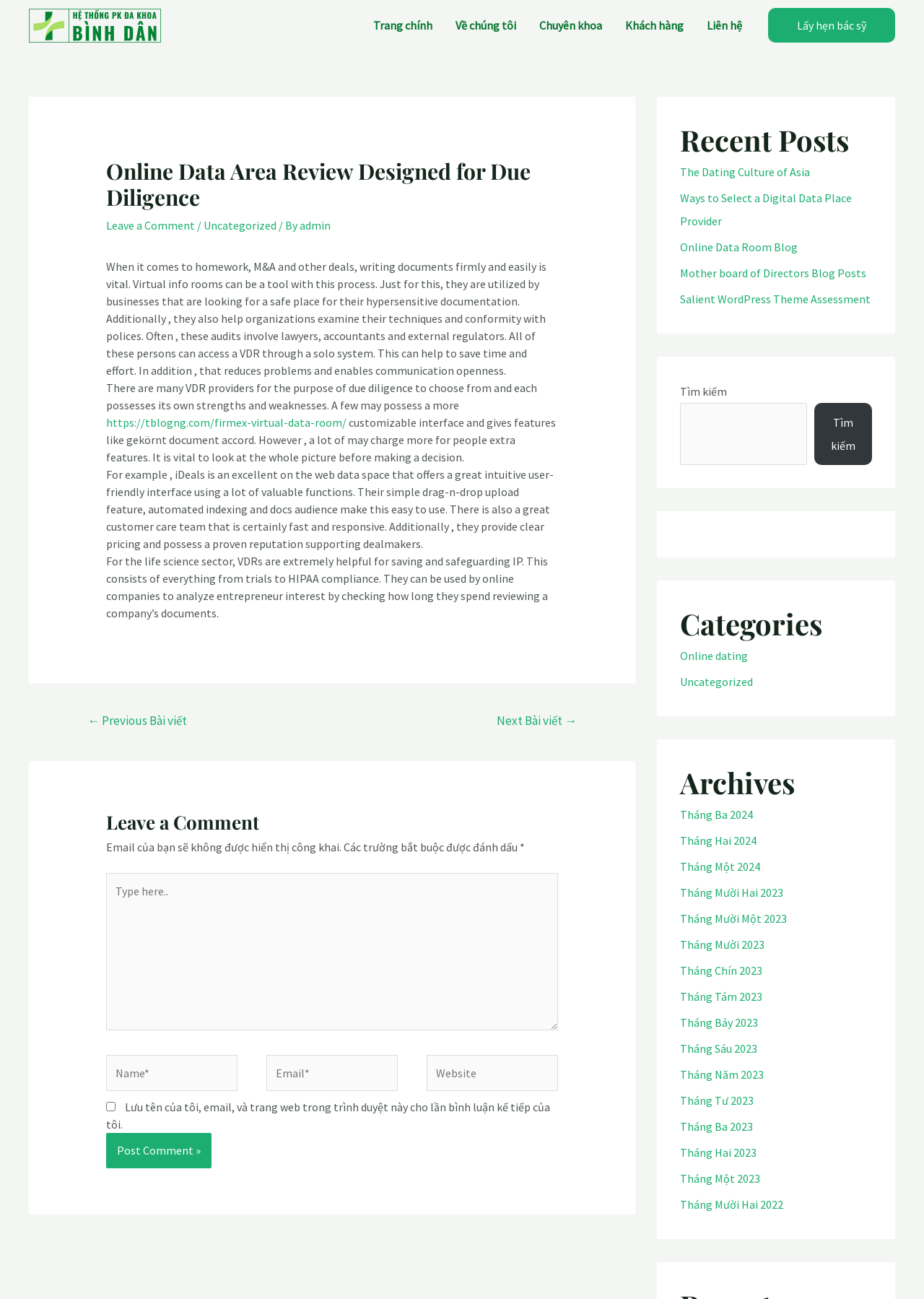Locate the bounding box coordinates of the item that should be clicked to fulfill the instruction: "View Professor Milford's profile page".

None